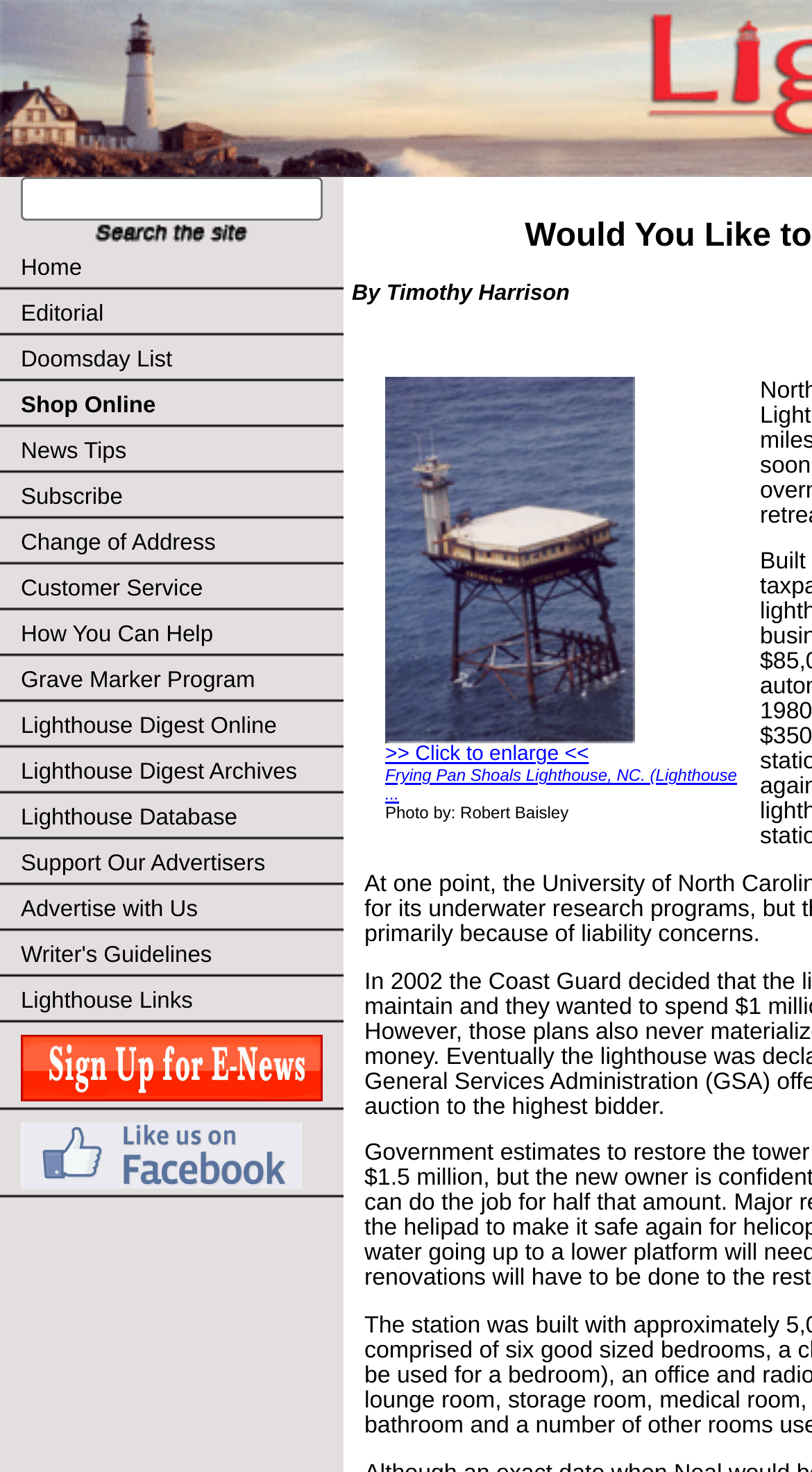Find the bounding box coordinates of the area to click in order to follow the instruction: "Search for lighthouses".

[0.026, 0.12, 0.397, 0.15]